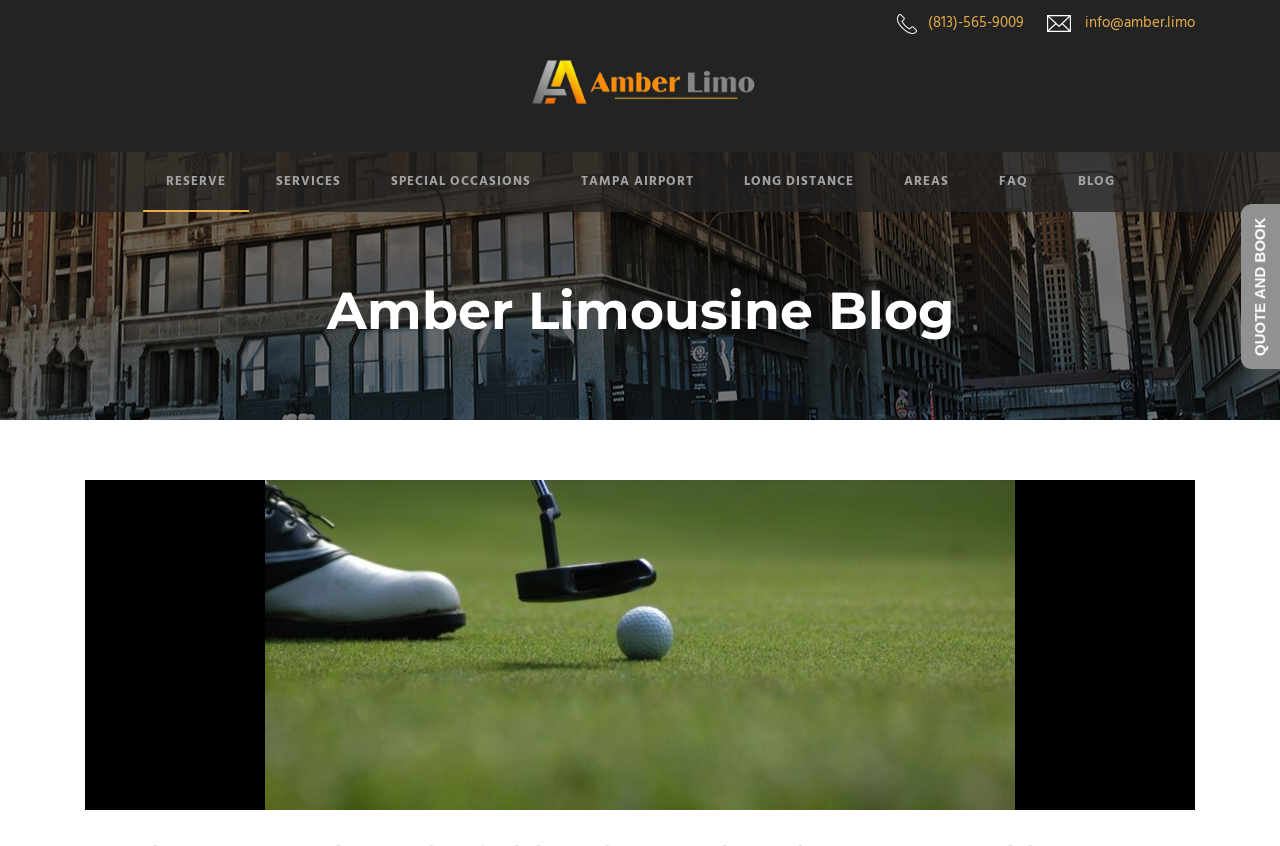Find the bounding box of the UI element described as follows: "Special Occasions".

[0.266, 0.202, 0.414, 0.251]